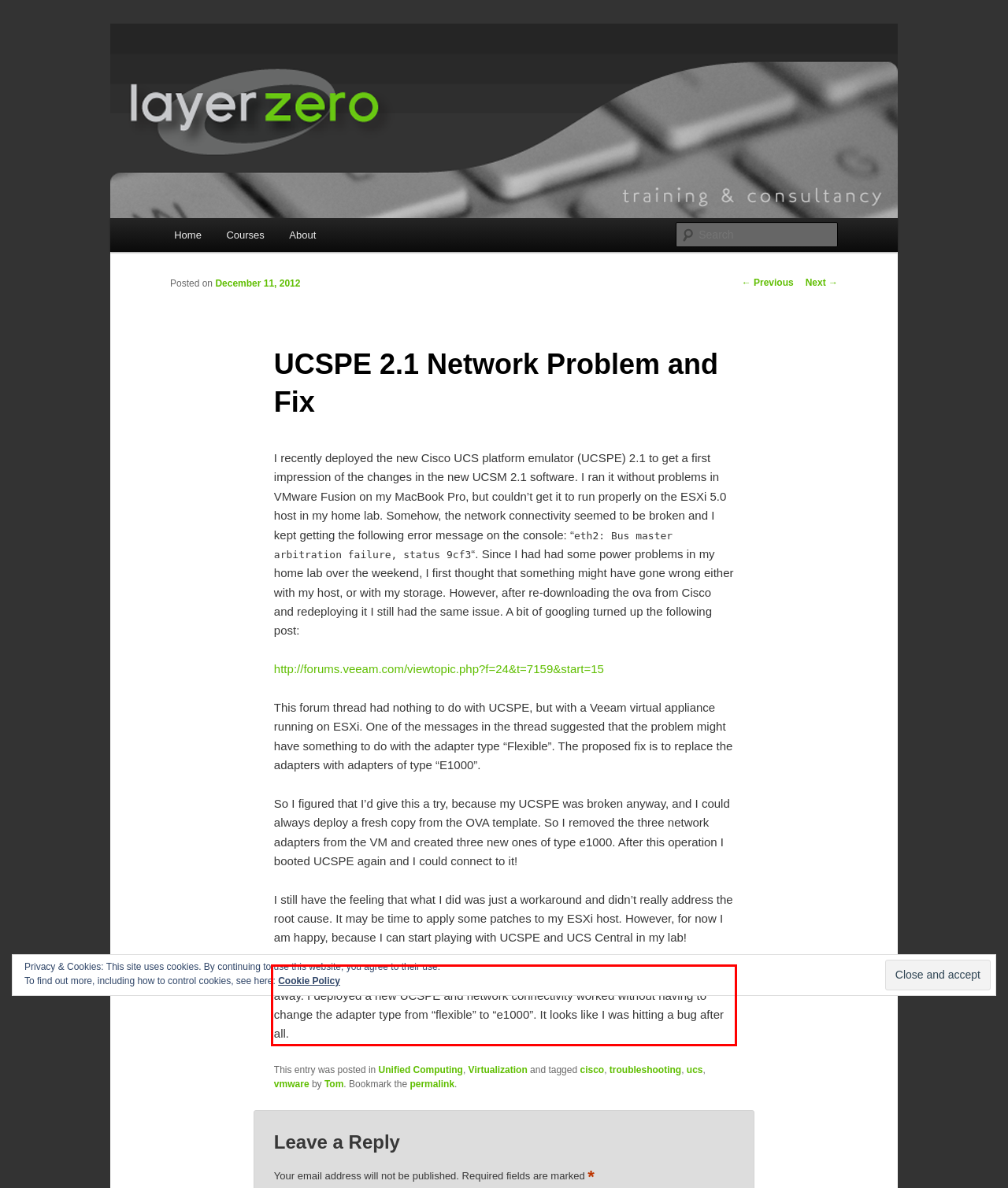You are presented with a webpage screenshot featuring a red bounding box. Perform OCR on the text inside the red bounding box and extract the content.

Update: After patching my ESXi host to ESXi 5.0 update 2 the original problem went away. I deployed a new UCSPE and network connectivity worked without having to change the adapter type from “flexible” to “e1000”. It looks like I was hitting a bug after all.